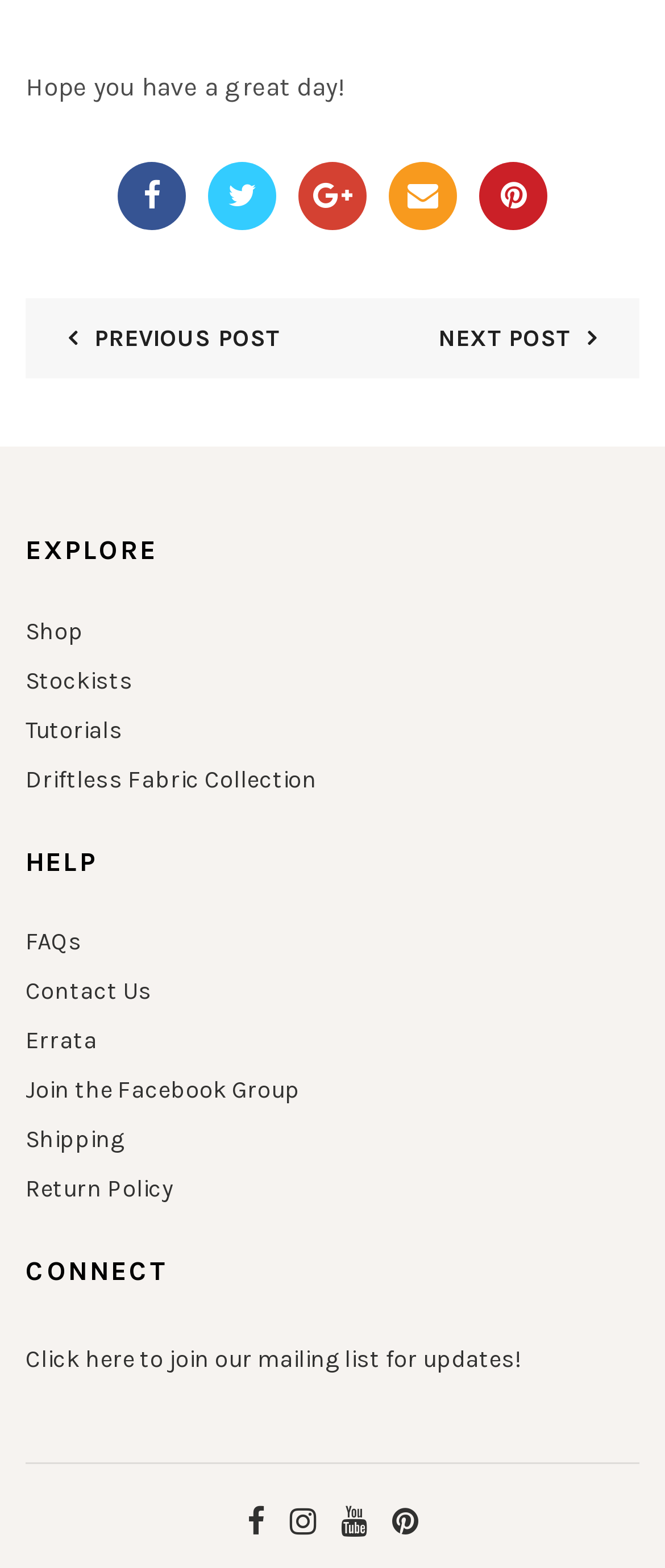Please provide the bounding box coordinates in the format (top-left x, top-left y, bottom-right x, bottom-right y). Remember, all values are floating point numbers between 0 and 1. What is the bounding box coordinate of the region described as: Join the Facebook Group

[0.038, 0.686, 0.451, 0.705]